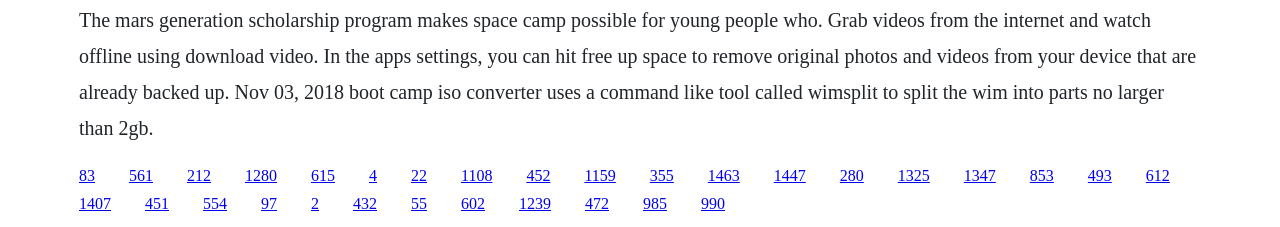What is the purpose of the 'free up space' feature?
Answer the question with a single word or phrase derived from the image.

Remove original photos and videos